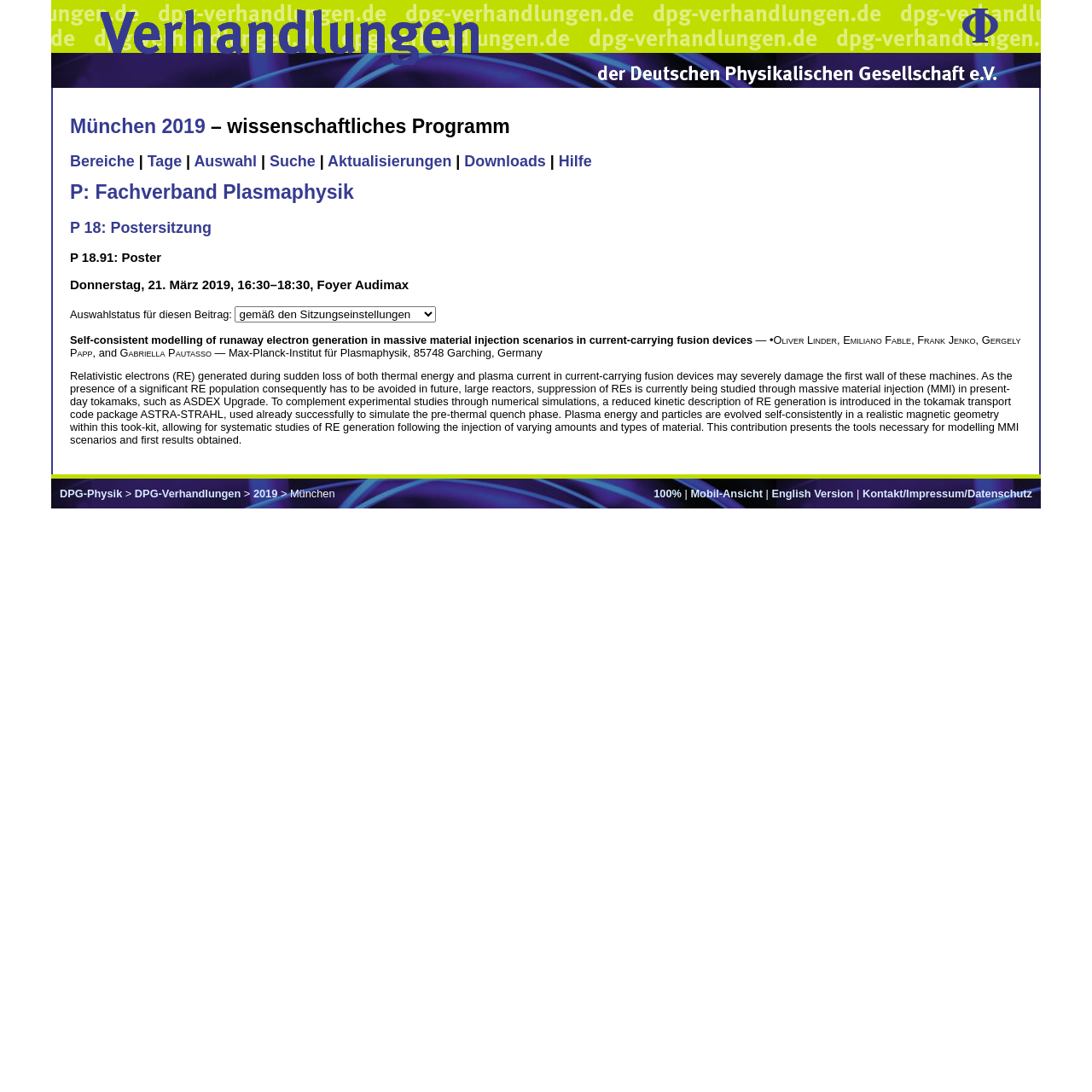Identify the bounding box coordinates for the element you need to click to achieve the following task: "Select an option from the dropdown menu". The coordinates must be four float values ranging from 0 to 1, formatted as [left, top, right, bottom].

[0.215, 0.28, 0.4, 0.295]